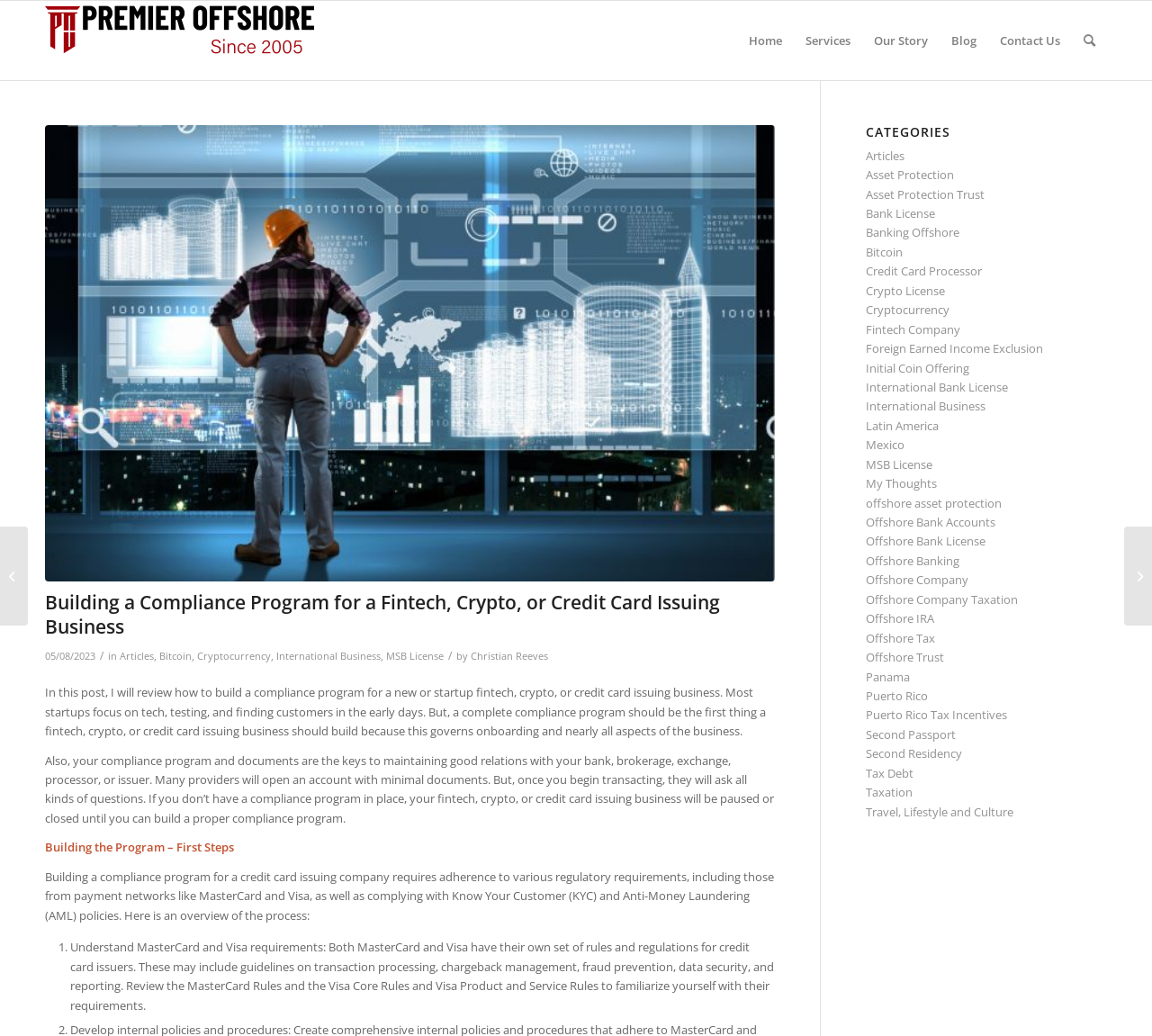Locate the bounding box coordinates of the item that should be clicked to fulfill the instruction: "Search for related articles in the 'Articles' category".

[0.752, 0.142, 0.785, 0.158]